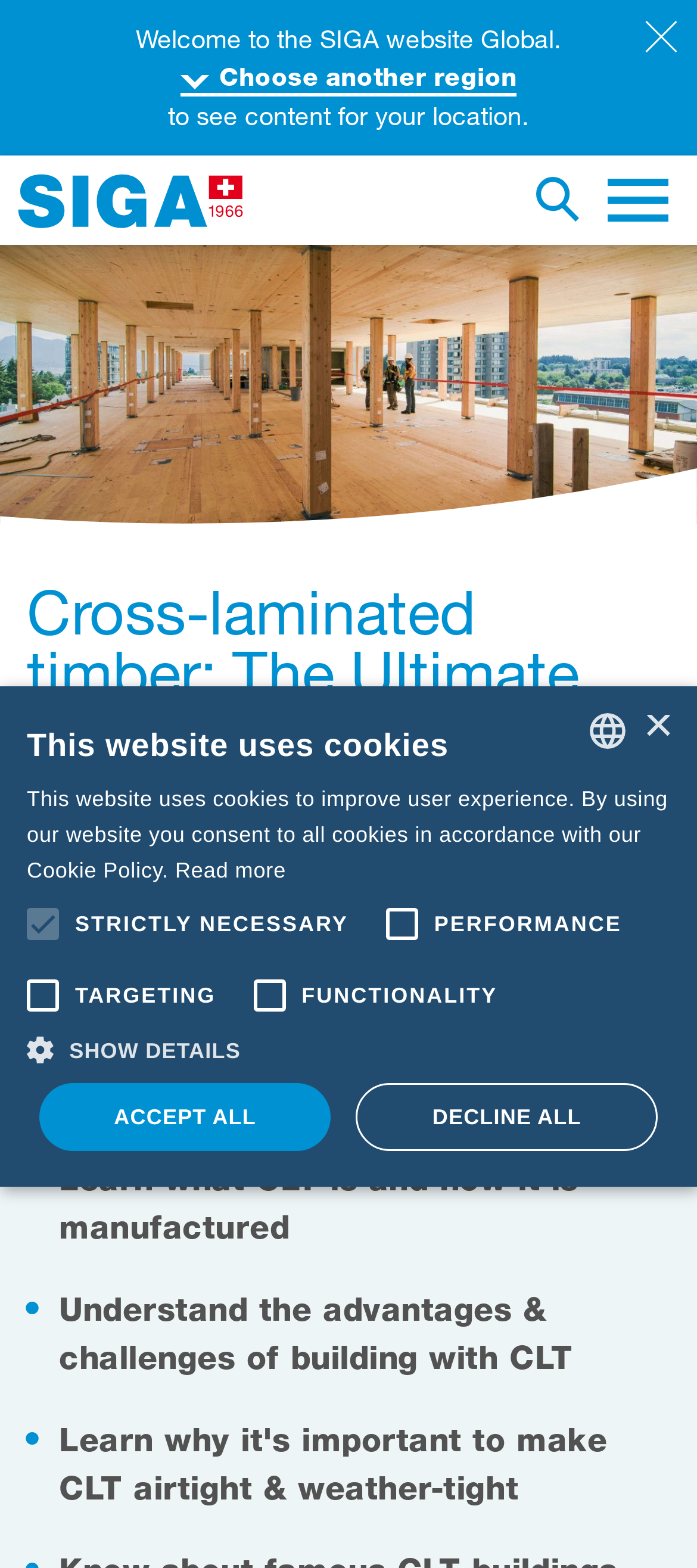Deliver a detailed narrative of the webpage's visual and textual elements.

This webpage is about Cross-Laminated Timber (CLT) and appears to be a guide or educational resource. At the top, there are two buttons, "Toggle search" and "Main navigation", positioned side by side. Below them, there is a large image of Cross-laminated timber construction, spanning the entire width of the page.

The main content area begins with a heading that reads "Cross-laminated timber: The Ultimate Guide to CLT & how to protect it". Below this heading, there is a brief introduction or summary of the guide, stating that it will provide a complete guide to future CLT construction projects.

The guide is divided into sections, with headings and subheadings. The first section is titled "This Guide will help you to:", followed by three bullet points that outline the topics covered in the guide, including what CLT is, its manufacturing process, and the advantages and challenges of building with CLT.

On the top-right corner of the page, there is a section with a heading "Welcome to the SIGA website Global" and a dropdown menu with options to choose a region and language. Below this section, there is an alert box with a list of languages, including English, German, French, and others, each with a corresponding flag icon.

At the bottom of the page, there is a section about cookies, stating that the website uses cookies to improve user experience and providing a link to read more about the cookie policy. There are also four checkboxes for managing cookie preferences, labeled as "STRICTLY NECESSARY", "PERFORMANCE", "TARGETING", and "FUNCTIONALITY". Below these checkboxes, there are three buttons: "SHOW DETAILS", "ACCEPT ALL", and "DECLINE ALL".